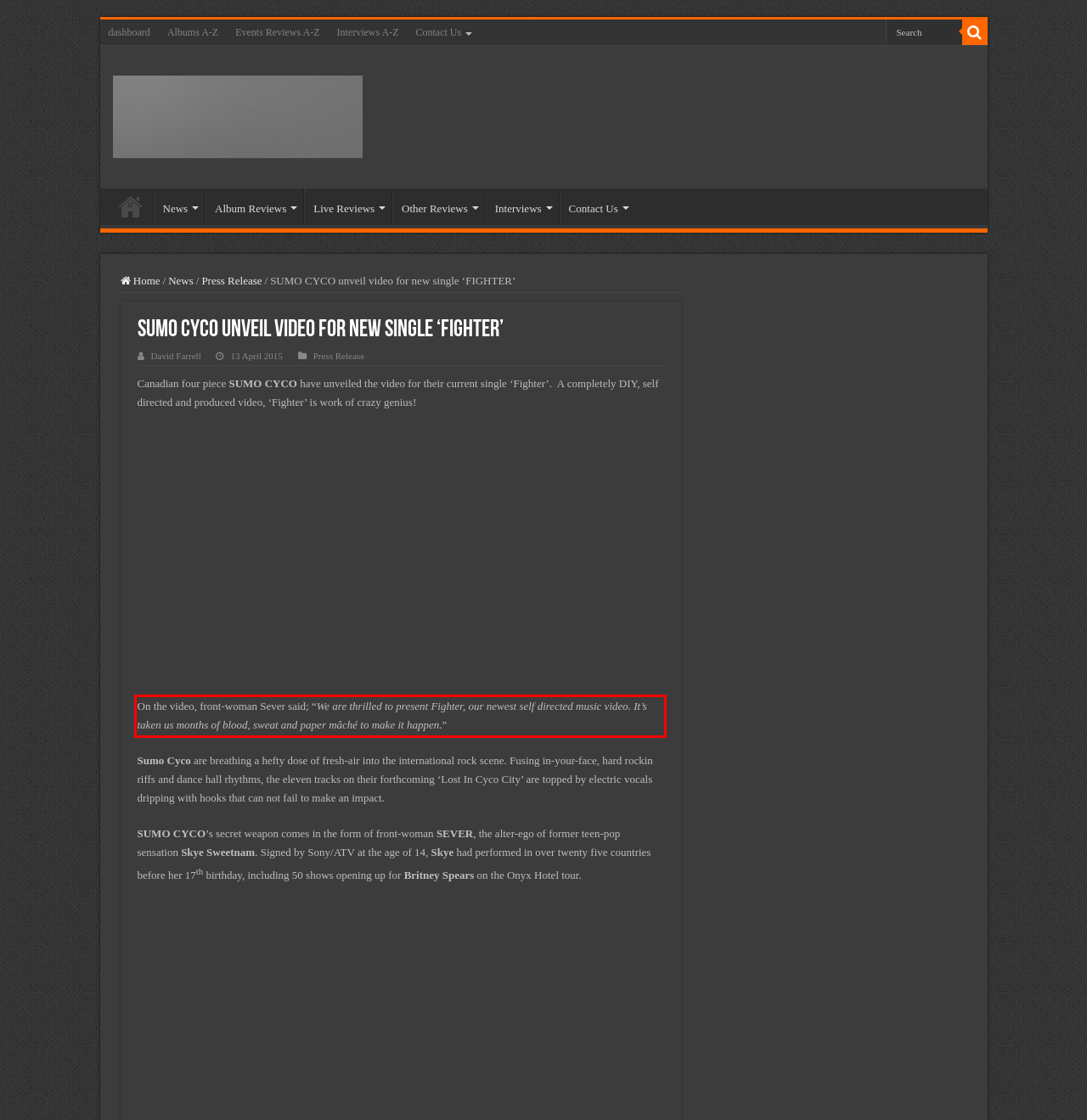Please examine the webpage screenshot and extract the text within the red bounding box using OCR.

On the video, front-woman Sever said; “We are thrilled to present Fighter, our newest self directed music video. It’s taken us months of blood, sweat and paper mâché to make it happen.”